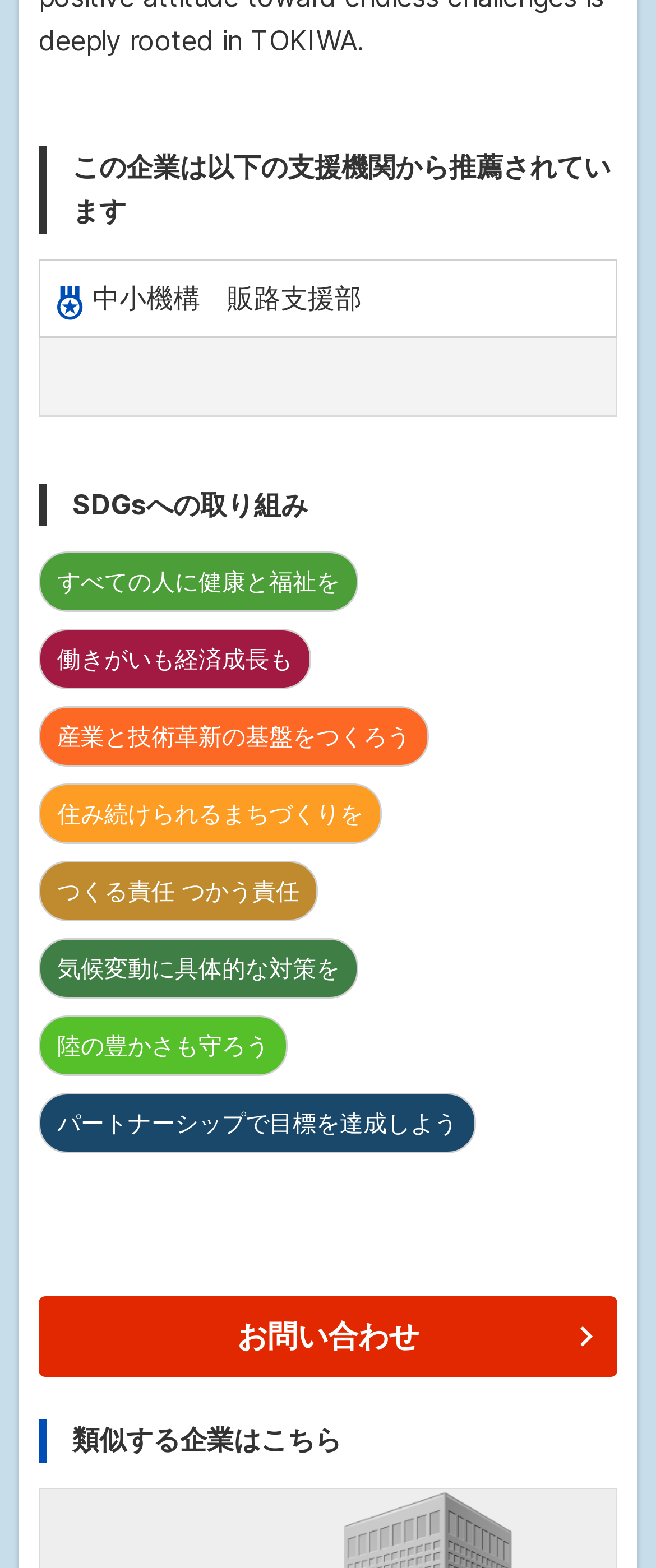Can you show the bounding box coordinates of the region to click on to complete the task described in the instruction: "Read the latest post about Easy Moving Made Simple"?

None